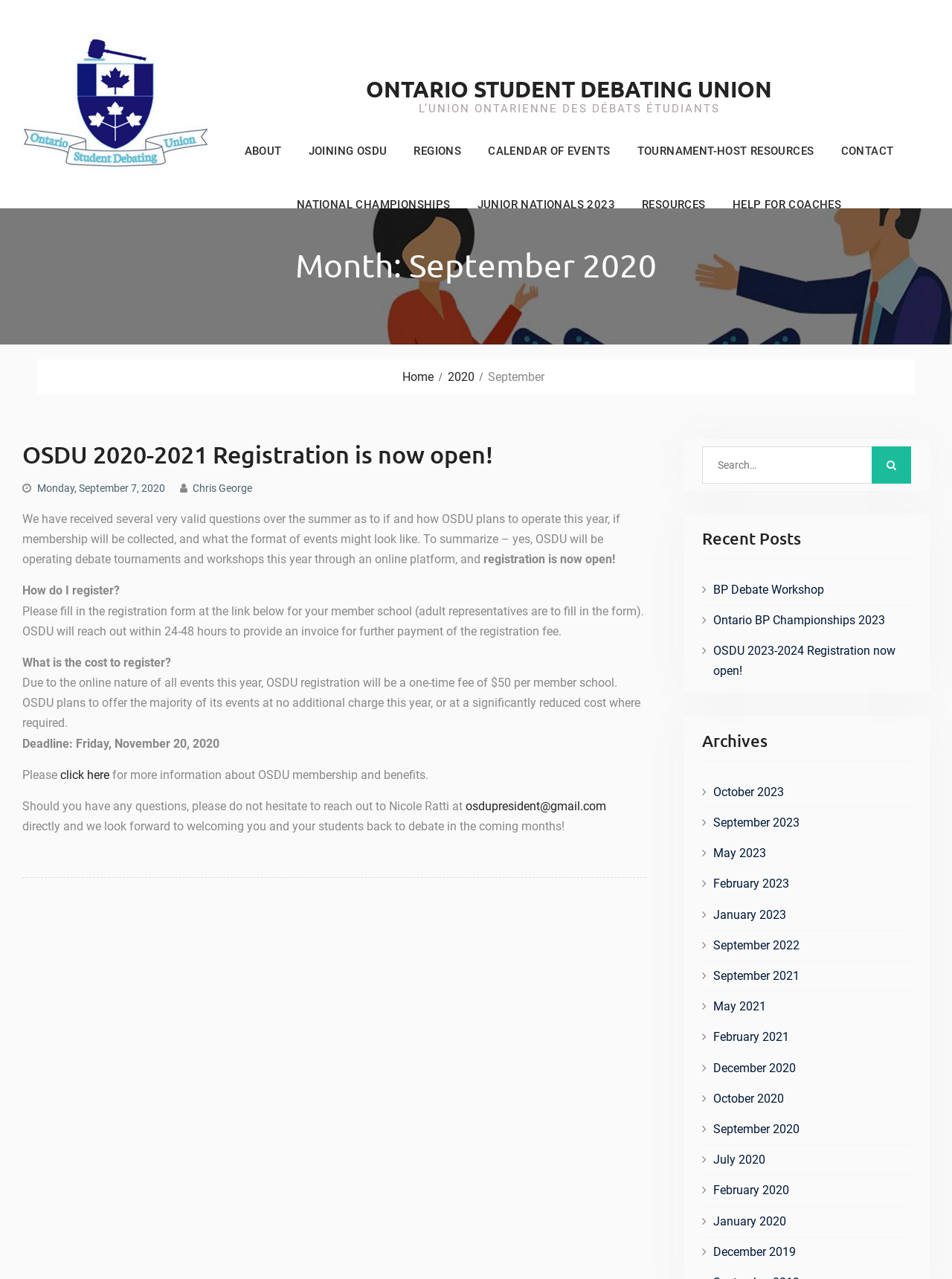What is the purpose of the registration?
Please provide a detailed and thorough answer to the question.

The purpose of the registration can be inferred from the text on the webpage, which mentions that OSDU will be operating debate tournaments and workshops this year through an online platform, and that registration is now open. This suggests that the registration is necessary for students to participate in these events.